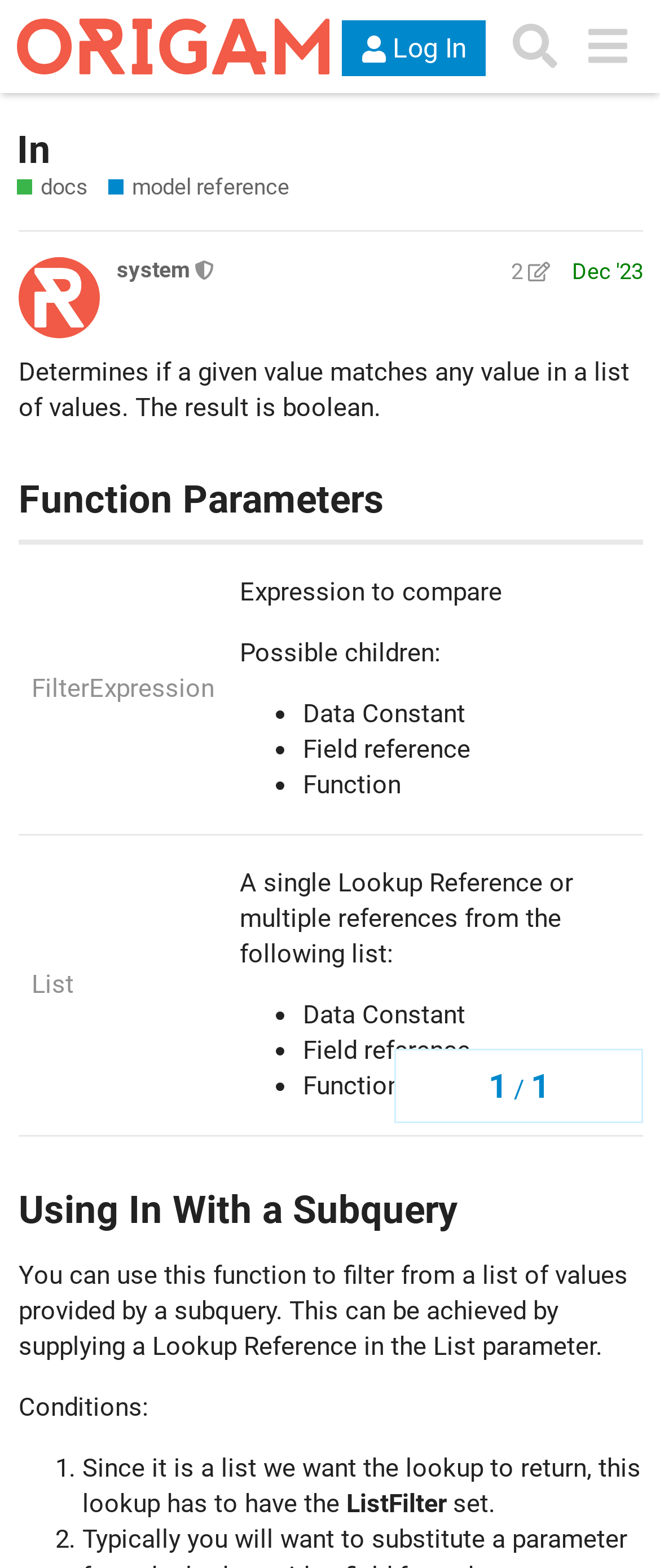Please identify the bounding box coordinates of the element that needs to be clicked to execute the following command: "Click the 'Log In' button". Provide the bounding box using four float numbers between 0 and 1, formatted as [left, top, right, bottom].

[0.518, 0.013, 0.736, 0.049]